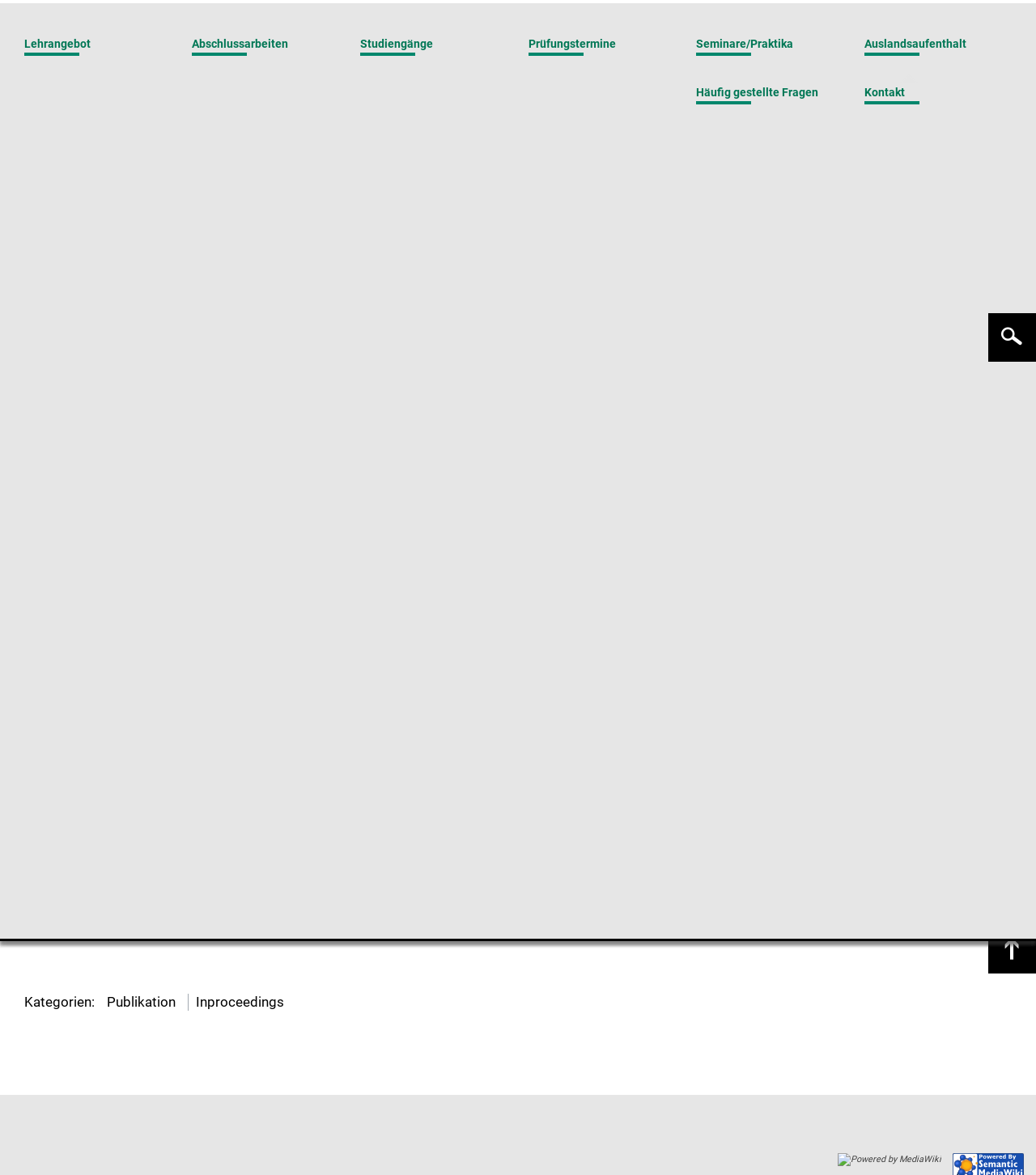Locate the bounding box coordinates of the element that should be clicked to execute the following instruction: "visit AIFB page".

[0.579, 0.042, 0.603, 0.053]